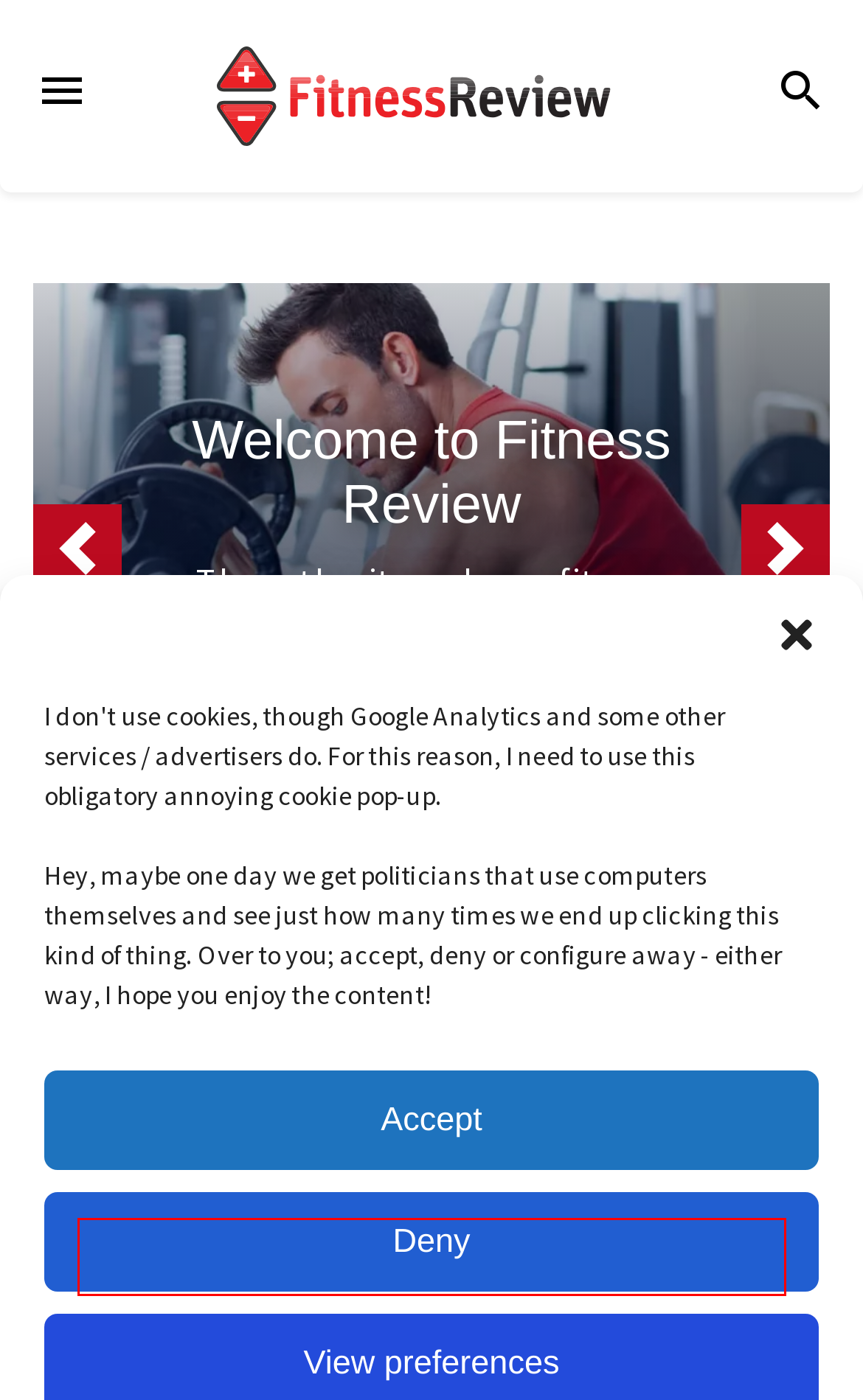Examine the webpage screenshot and identify the UI element enclosed in the red bounding box. Pick the webpage description that most accurately matches the new webpage after clicking the selected element. Here are the candidates:
A. NordicTrack AirGlide LE Elliptical - Fitness Review
B. The Big Benefits of Olive Oil - Fitness Review
C. Worst Fitness Advice - Fitness Review
D. Best Flooring for Kids Play Rooms - Fitness Review
E. Best Home Treadmill: Reviews, Comparisons + FAQ for 2024!
F. Walkingpad X21 - Fitness Review
G. Exercise Bike Reviews, the Best Home Exercise Bikes 2024
H. Home Elliptical Cross Trainer Reviews - Best Elliptical for 2024

G